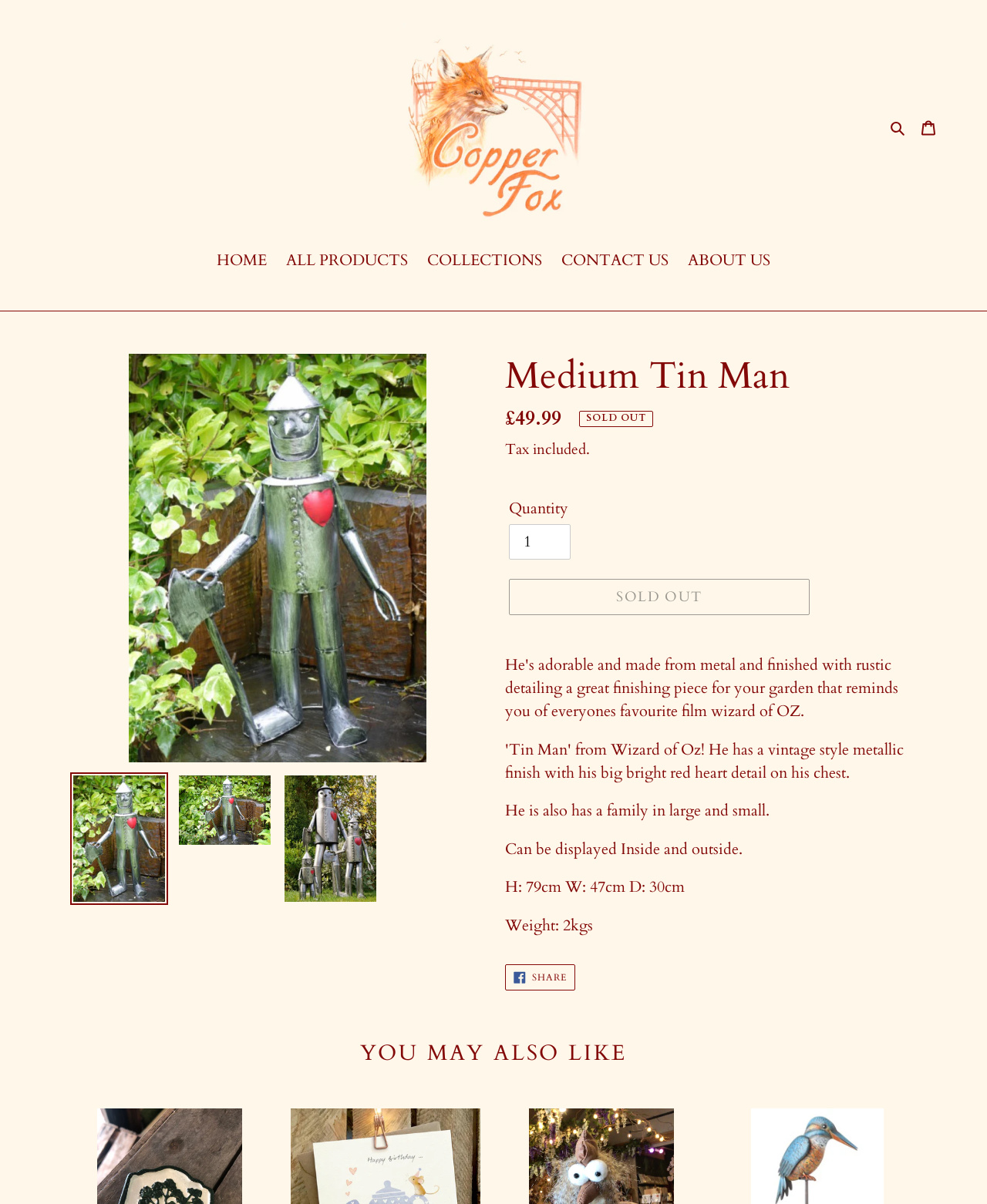What is the height of the product?
Examine the image and give a concise answer in one word or a short phrase.

79cm